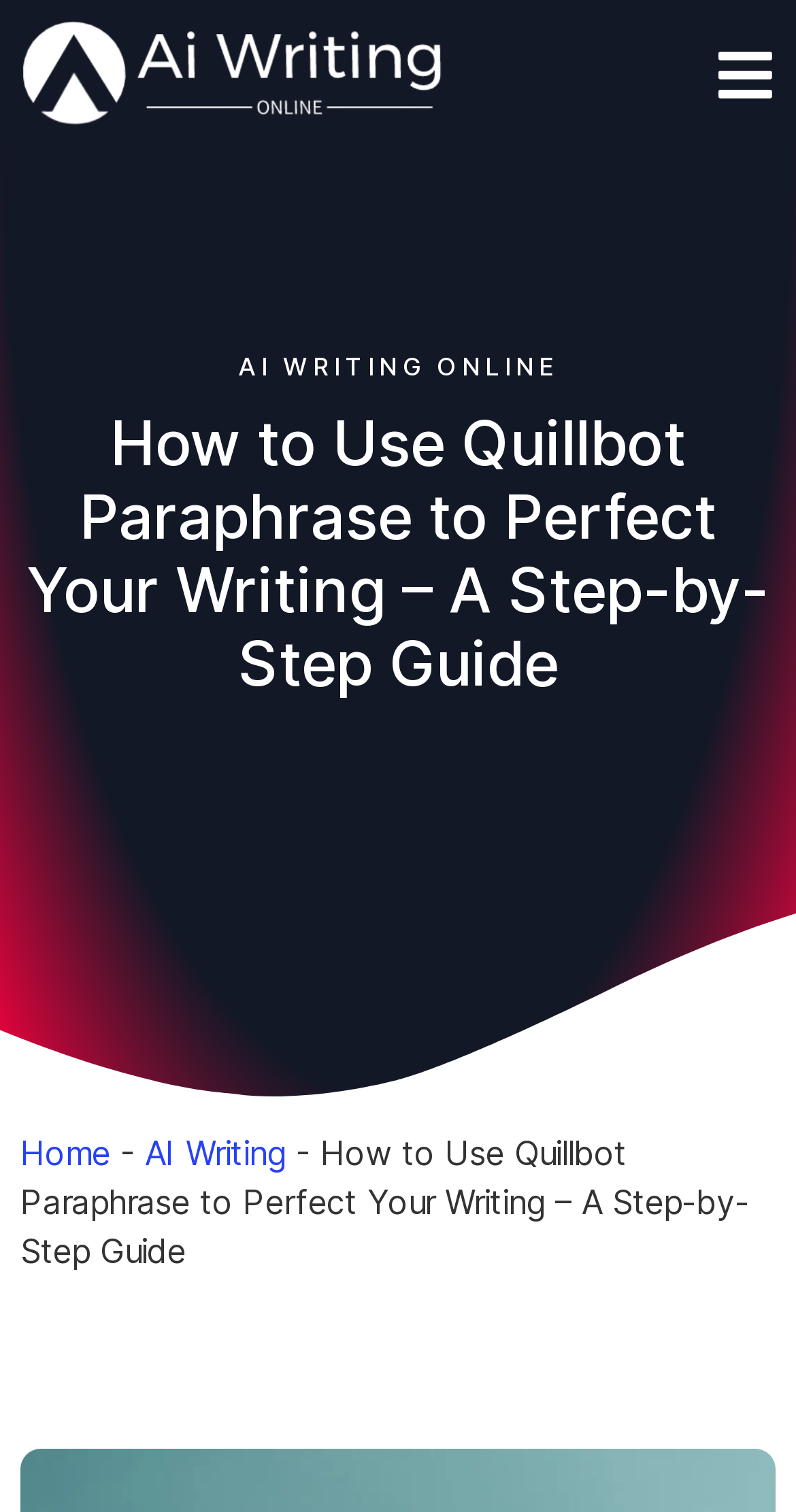What is the format of the webpage's content?
Use the screenshot to answer the question with a single word or phrase.

A step-by-step guide